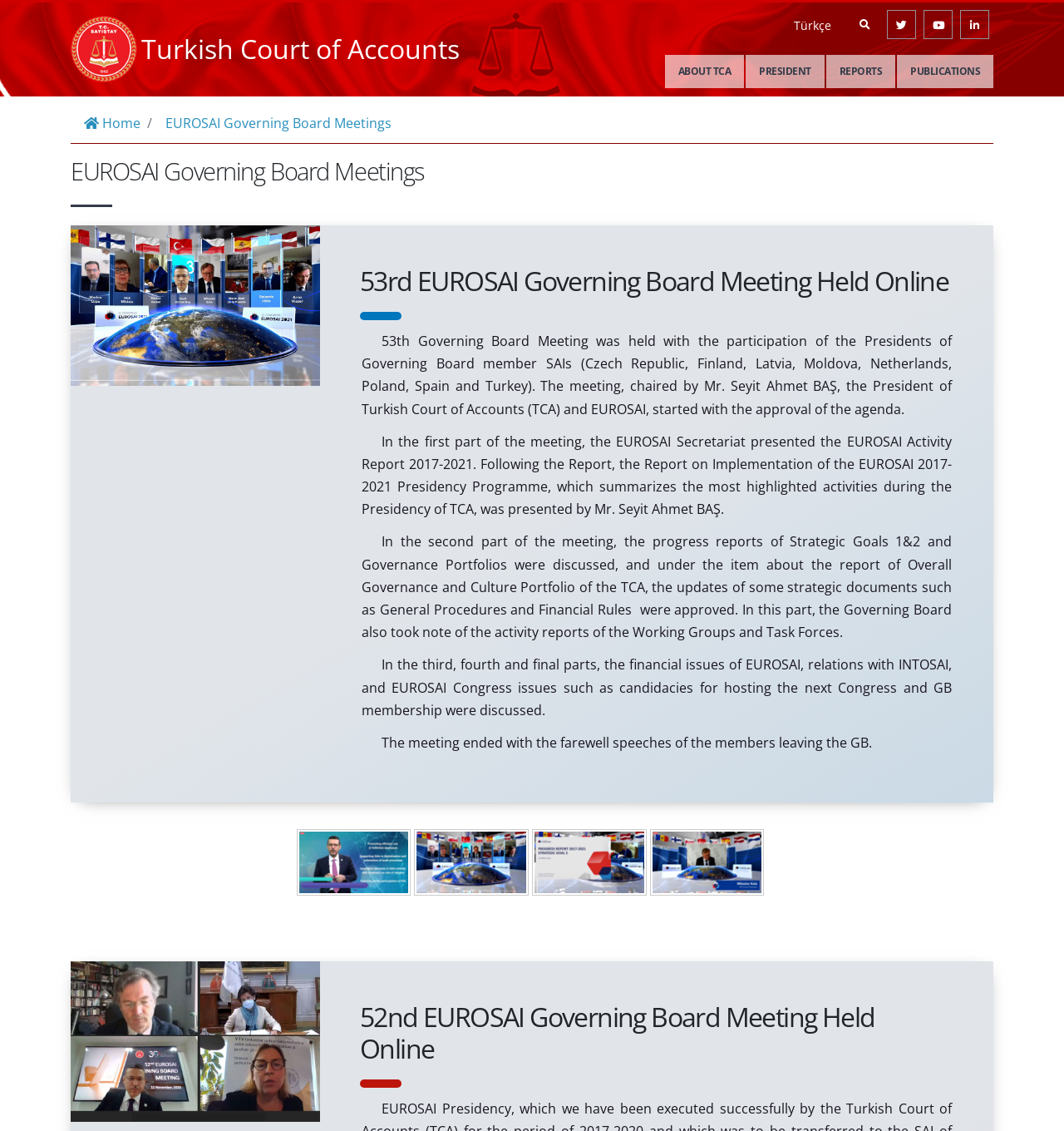Please determine the bounding box coordinates for the UI element described as: "parent_node: Turkish Court of Accounts".

[0.953, 0.908, 0.992, 0.941]